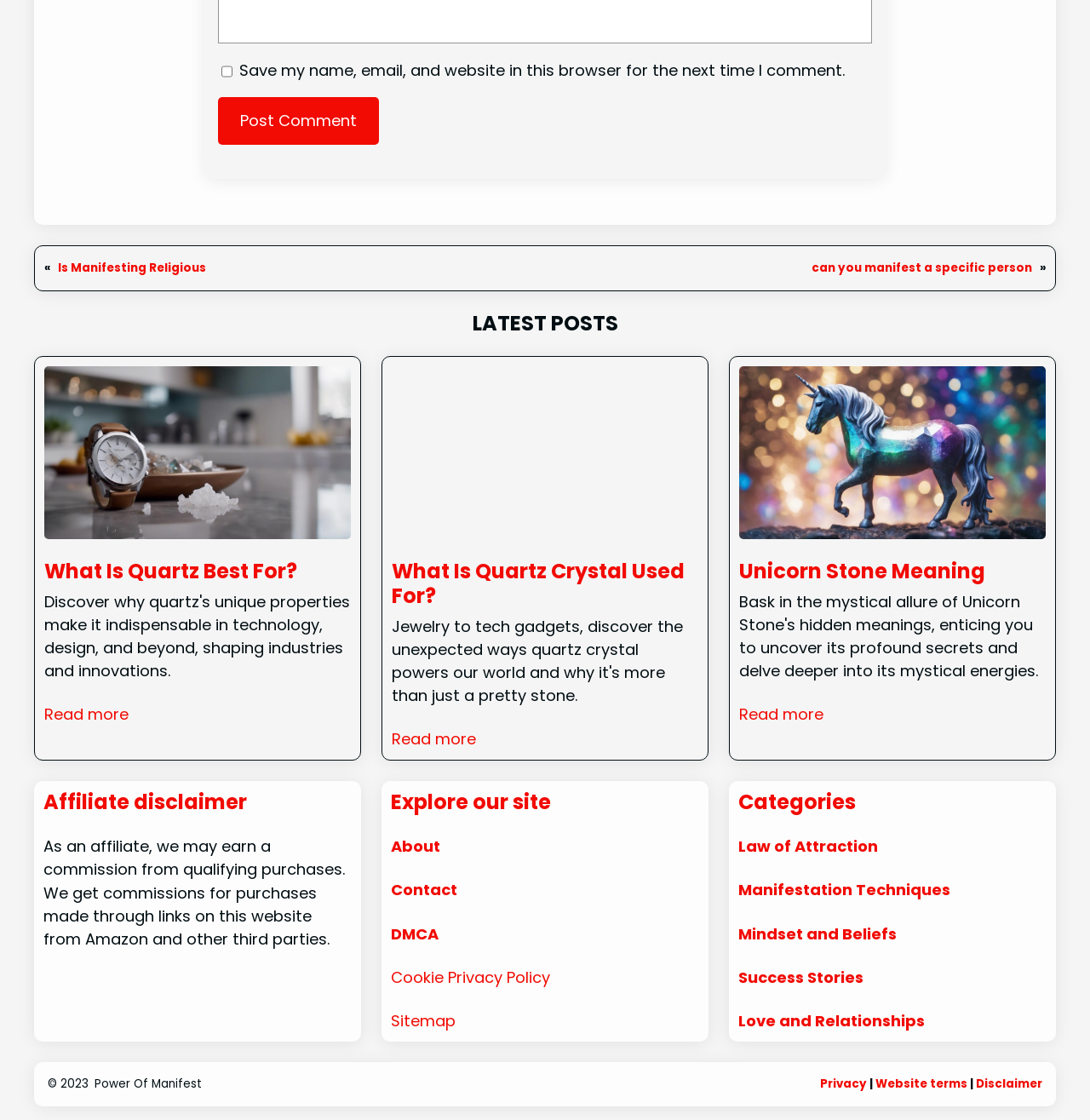Find the bounding box coordinates of the clickable region needed to perform the following instruction: "Explore the Law of Attraction category". The coordinates should be provided as four float numbers between 0 and 1, i.e., [left, top, right, bottom].

[0.677, 0.746, 0.805, 0.765]